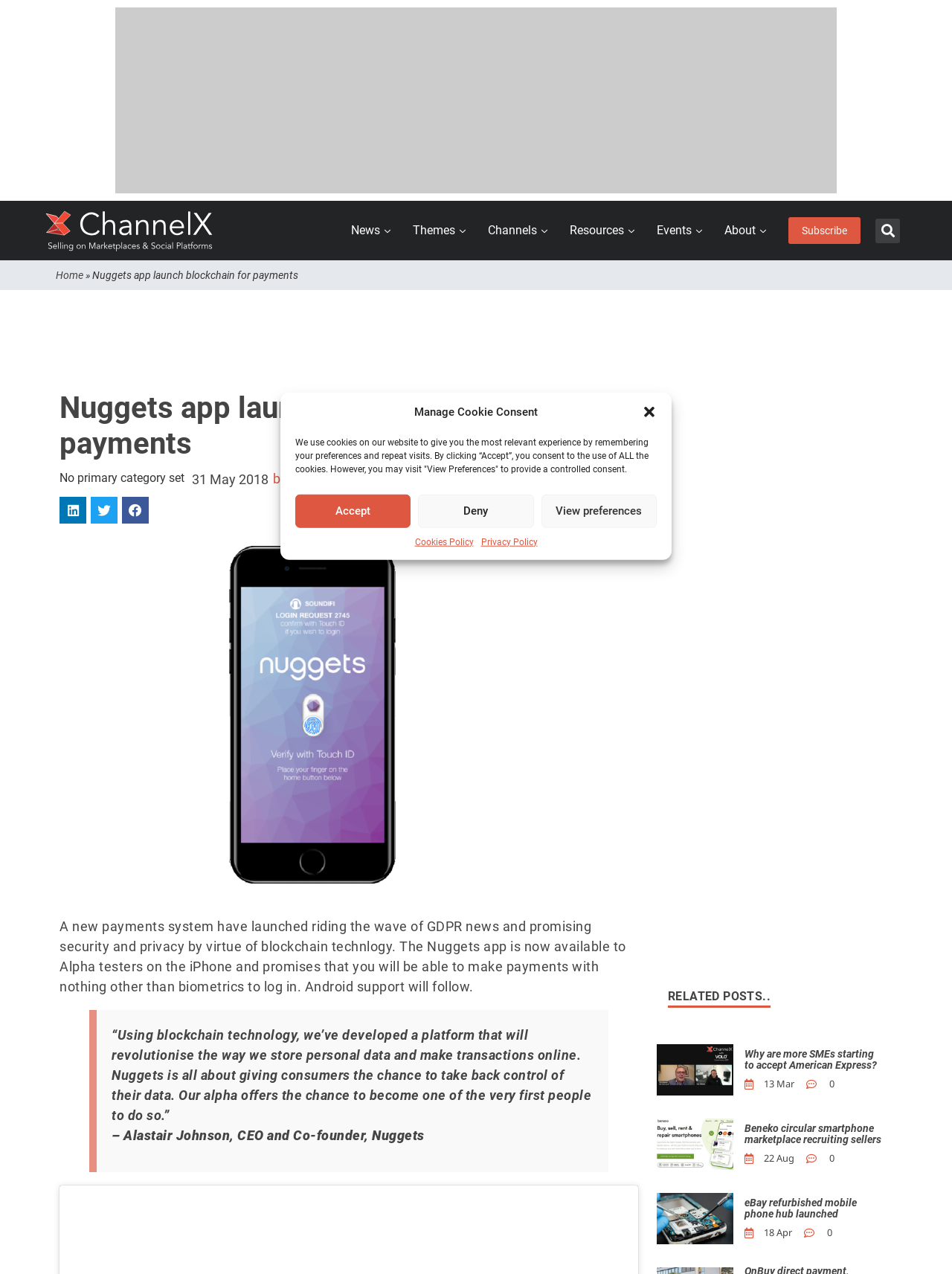Who is the CEO and Co-founder of Nuggets?
Respond to the question with a single word or phrase according to the image.

Alastair Johnson